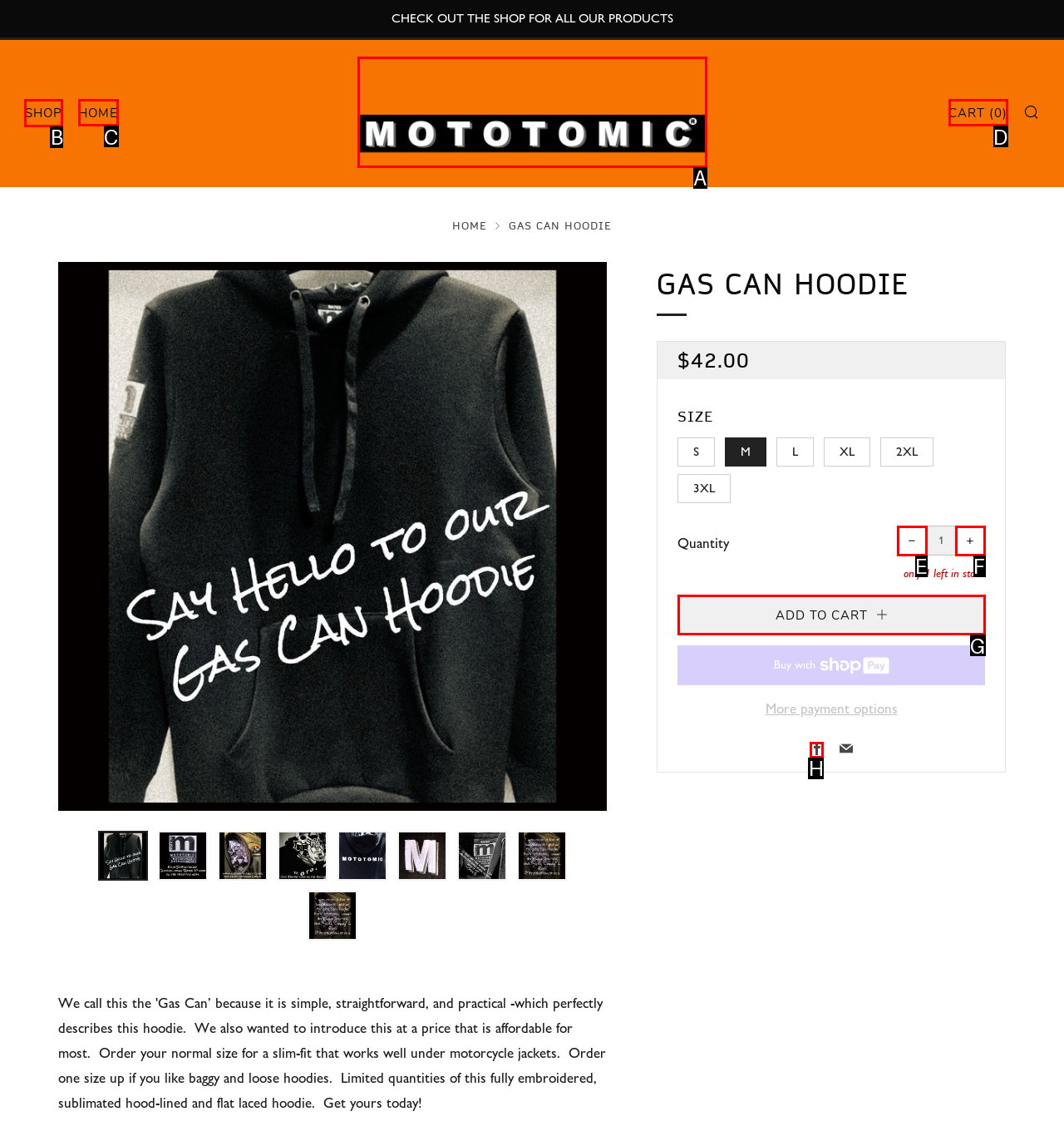Identify the letter of the UI element you need to select to accomplish the task: Click the 'SHOP' link.
Respond with the option's letter from the given choices directly.

B